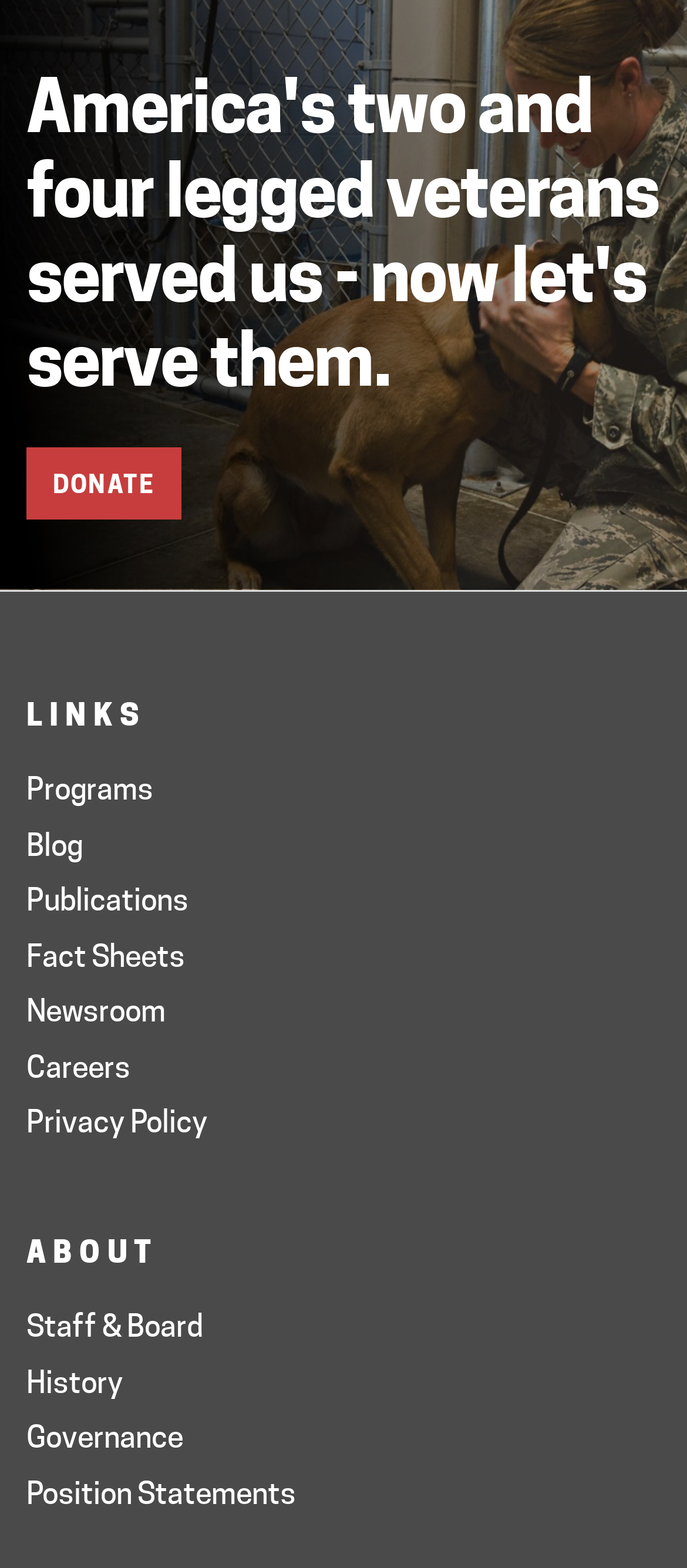Respond to the question with just a single word or phrase: 
How many headings are available on the webpage?

3